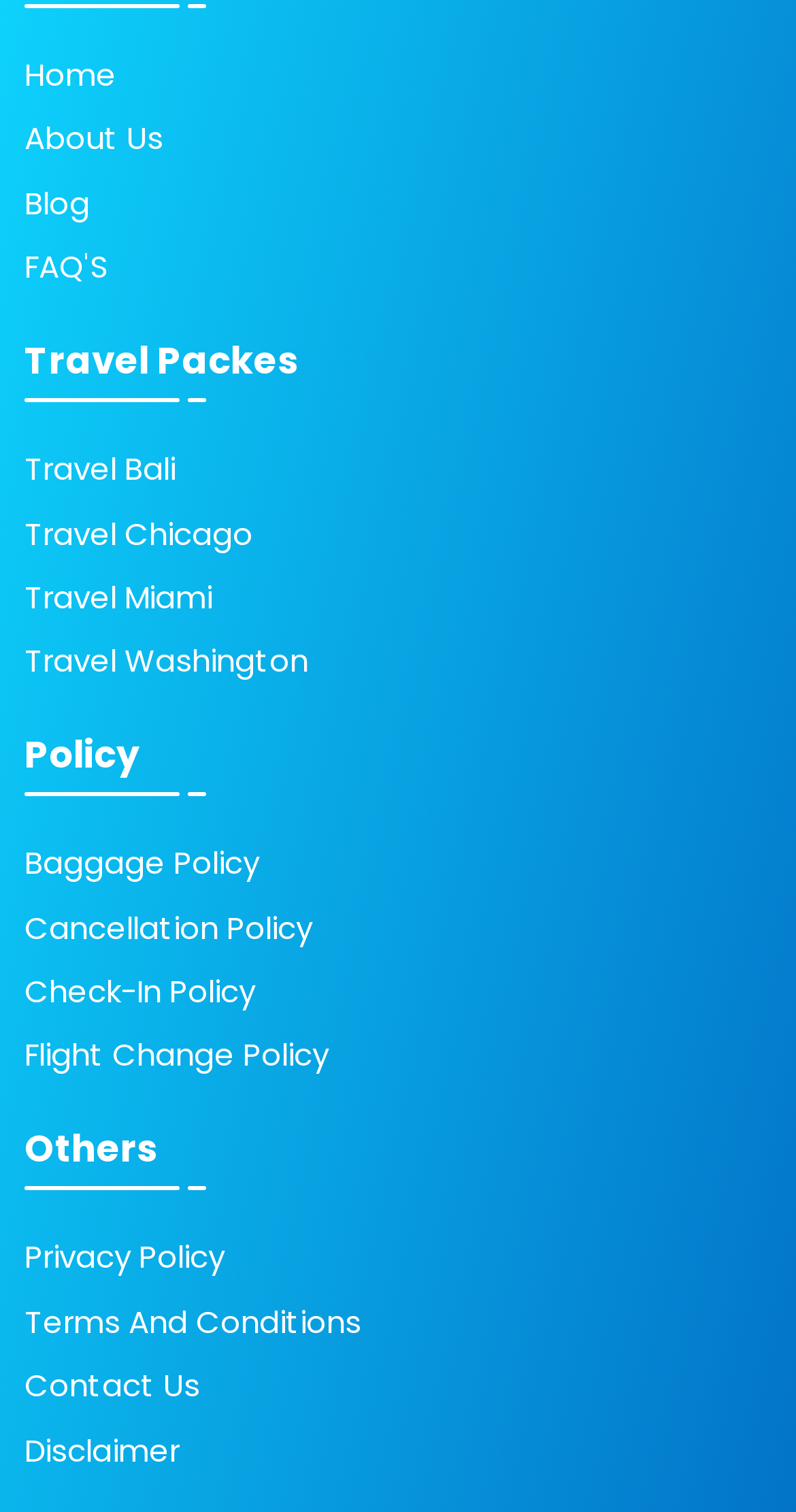Determine the bounding box coordinates for the element that should be clicked to follow this instruction: "read about travel packages". The coordinates should be given as four float numbers between 0 and 1, in the format [left, top, right, bottom].

[0.031, 0.224, 0.969, 0.266]